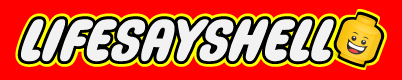Describe every significant element in the image thoroughly.

The image features a vibrant logo prominently displaying the text "LIFESAYSHELLO" in a bold, eye-catching font. The letters are styled to have a playful and dynamic appearance, combining a mix of black and white for the text, with a bright yellow outline that enhances its visibility. Behind the text is a striking red background that adds to the overall energetic feel of the logo. Additionally, an iconic yellow LEGO brick face appears at the end of the text, contributing a fun and whimsical touch, suggestive of creativity and playfulness. This logo is likely emblematic of a brand or platform focused on engaging content or community interaction.